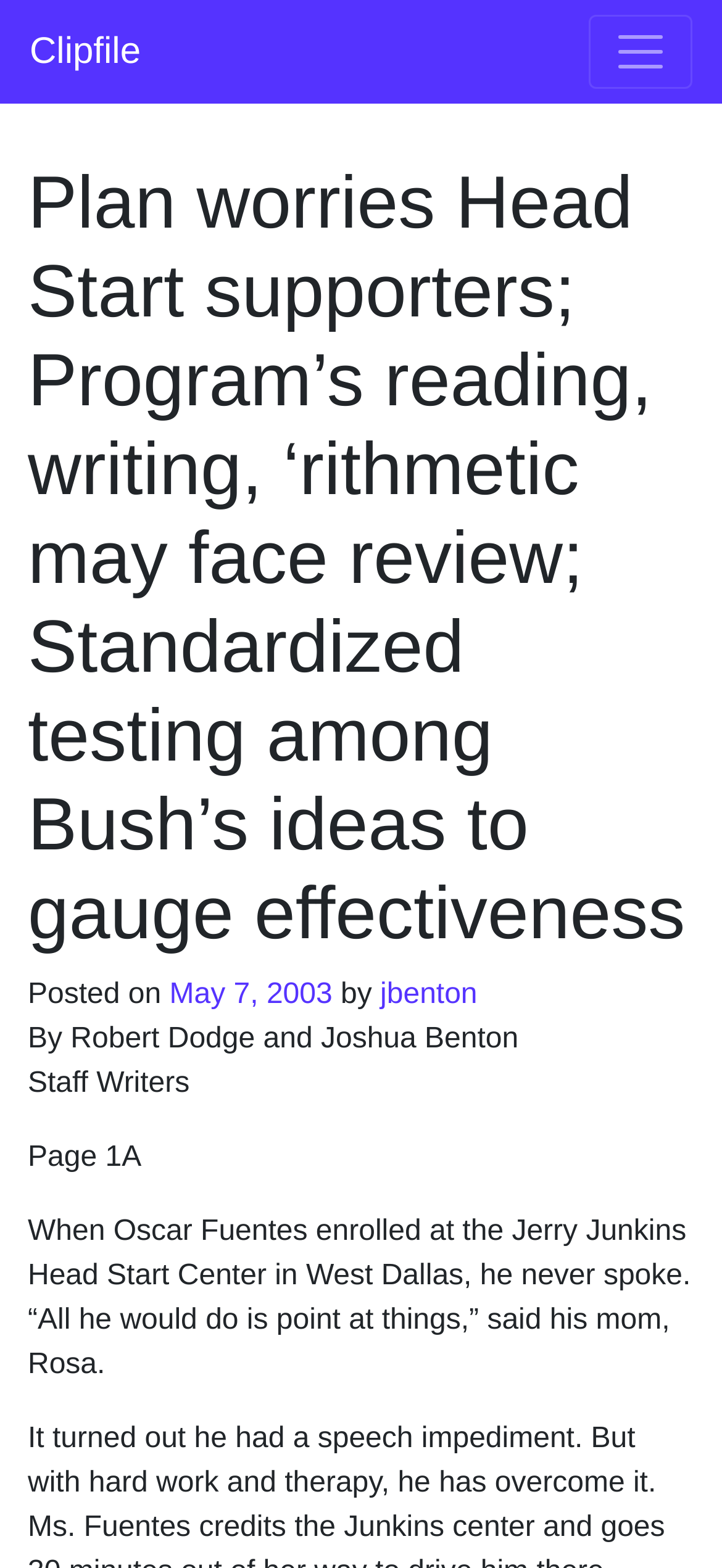Respond with a single word or phrase to the following question: When was the article posted?

May 7, 2003